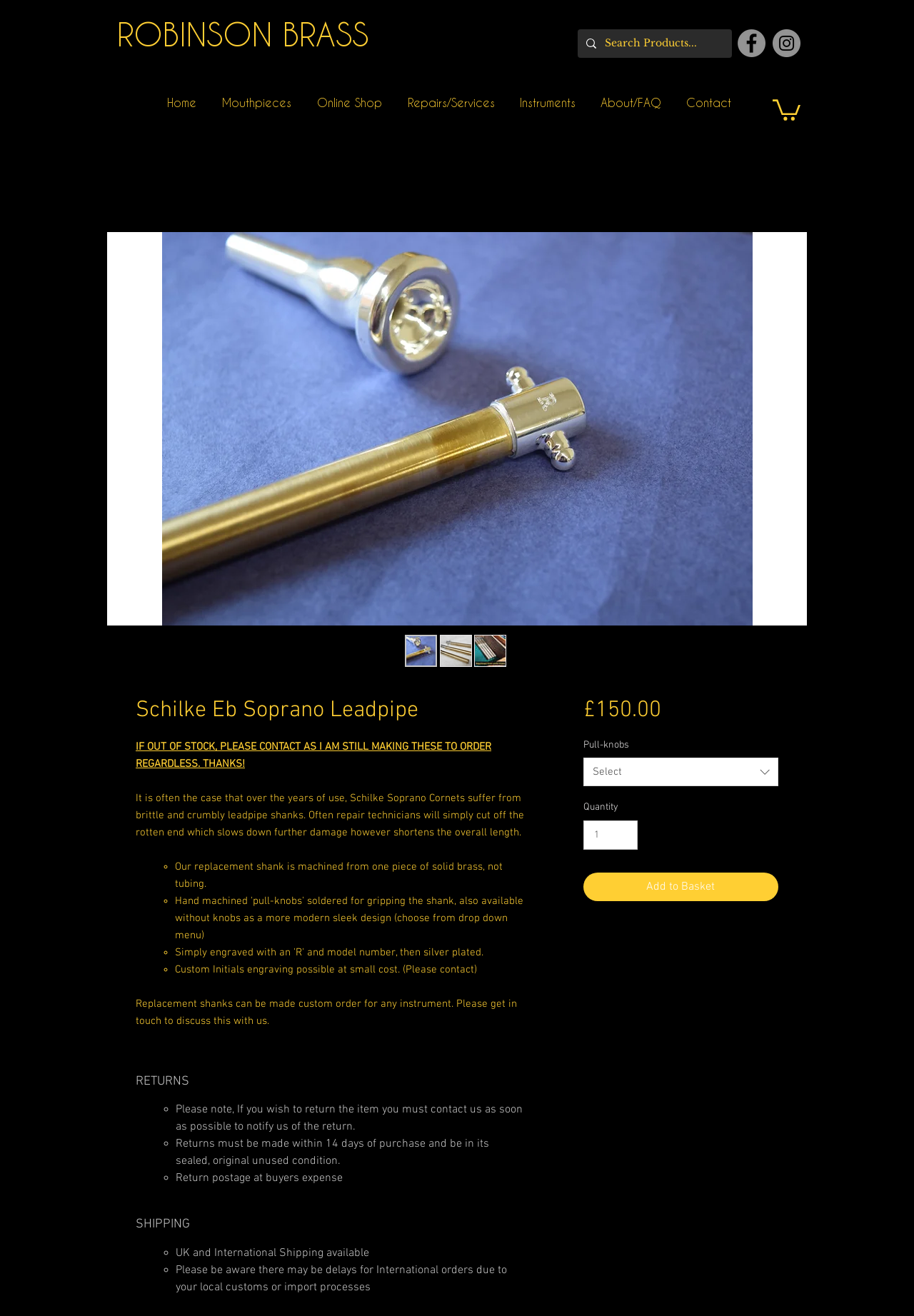What is the name of the website?
Using the information from the image, provide a comprehensive answer to the question.

The name of the website can be found in the heading element at the top of the webpage, which reads 'ROBINSON BRASS'.